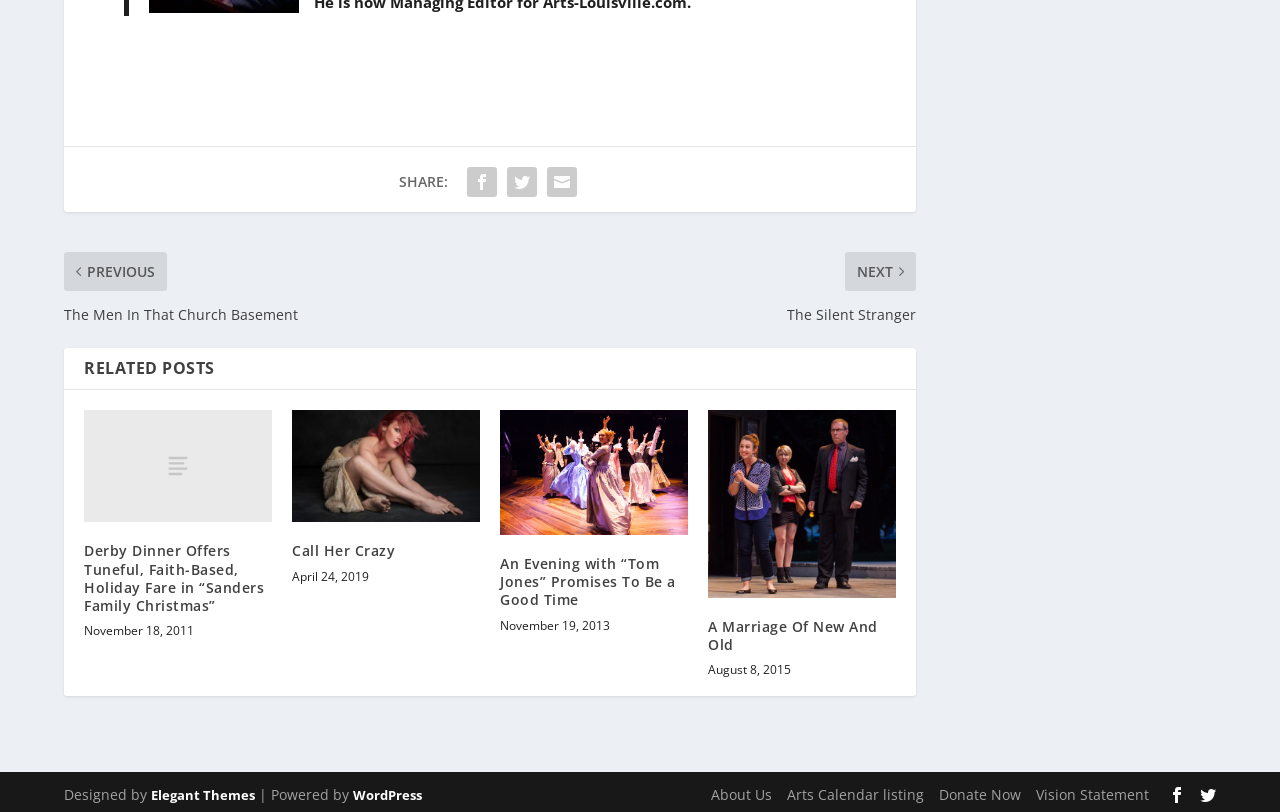Please identify the bounding box coordinates of the element that needs to be clicked to execute the following command: "Share on social media". Provide the bounding box using four float numbers between 0 and 1, formatted as [left, top, right, bottom].

[0.361, 0.207, 0.392, 0.256]